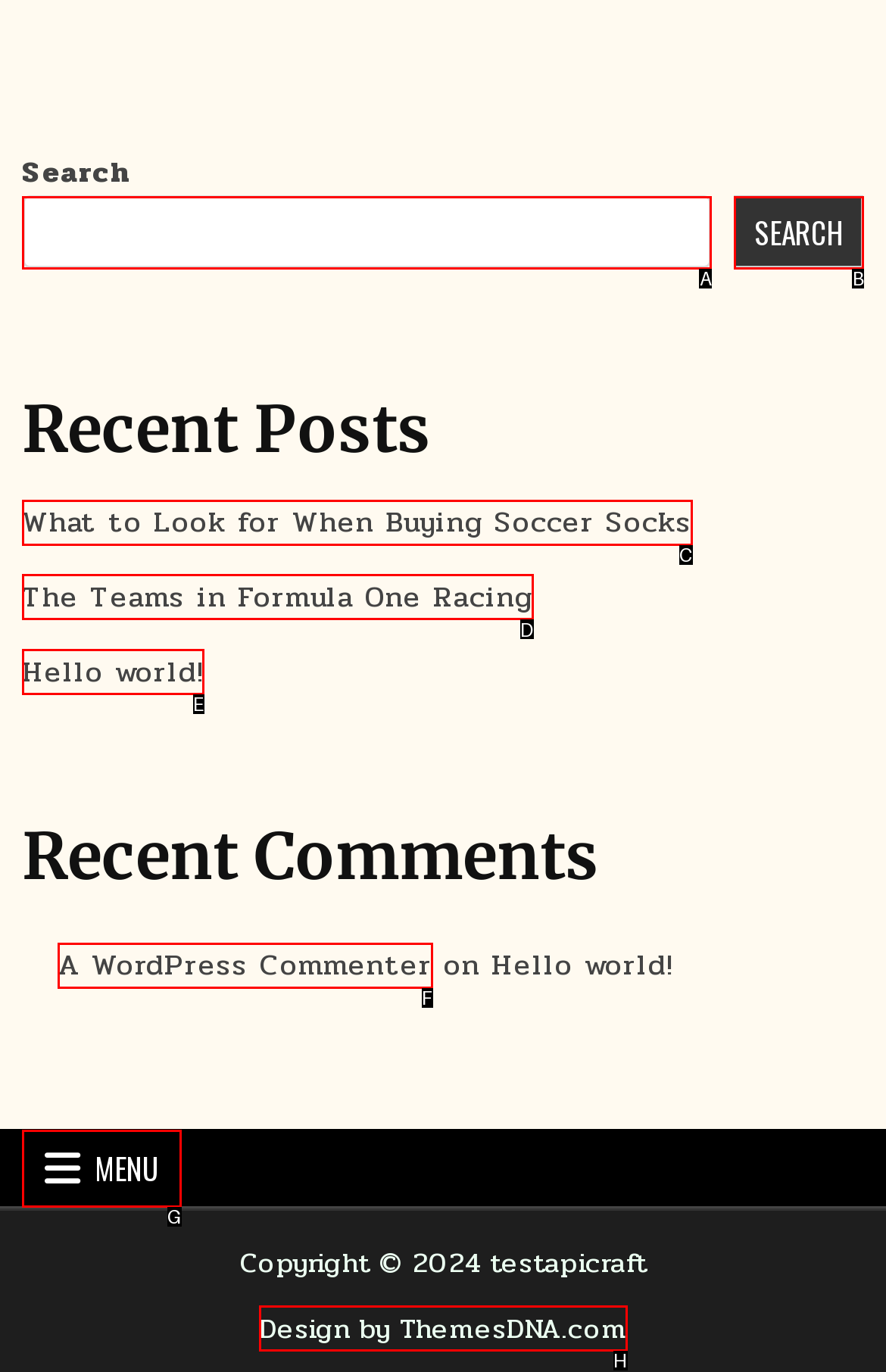Determine the letter of the element I should select to fulfill the following instruction: View the author profile of Rodney Twelftree. Just provide the letter.

None